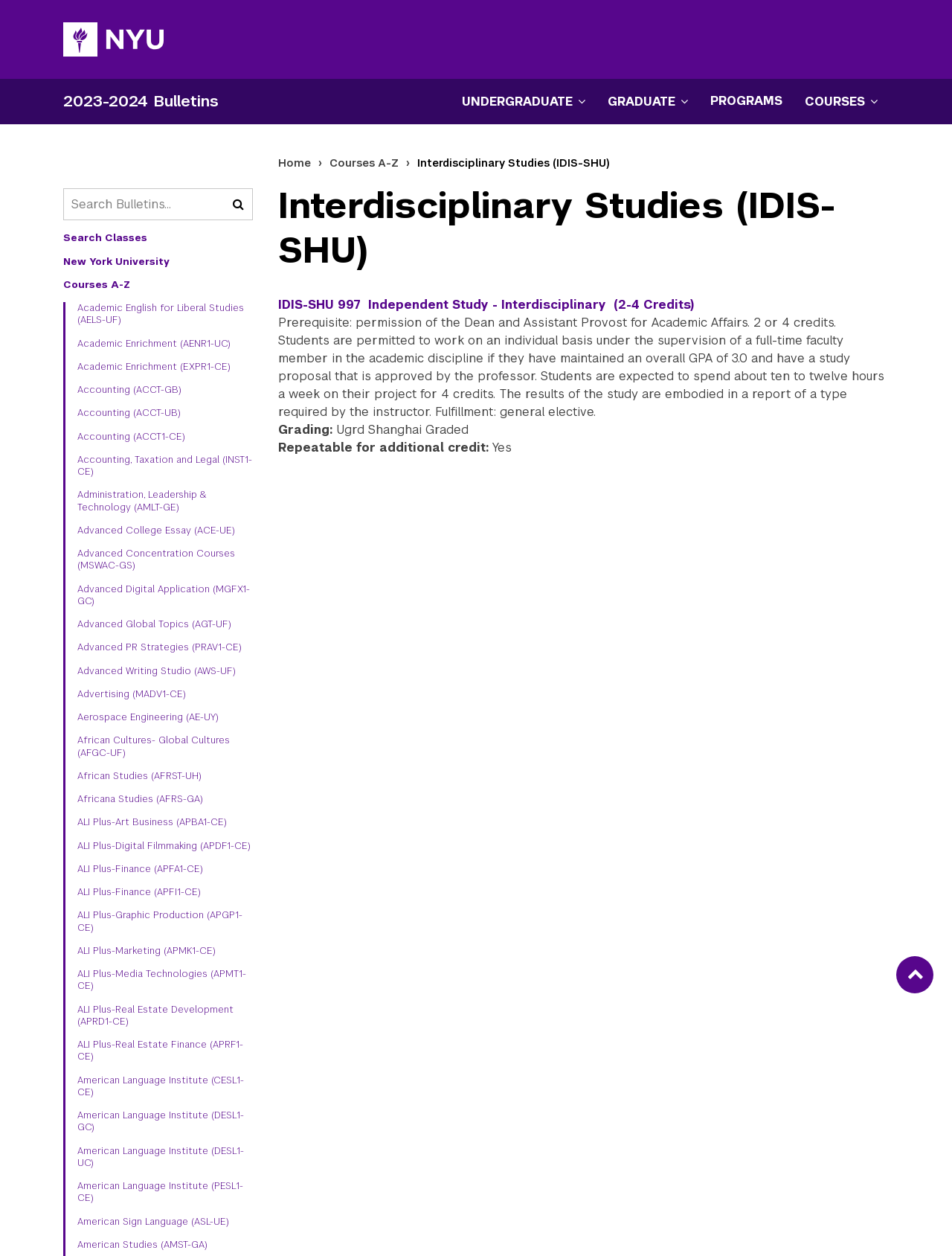Locate the bounding box coordinates of the region to be clicked to comply with the following instruction: "Click on NYU Homepage". The coordinates must be four float numbers between 0 and 1, in the form [left, top, right, bottom].

[0.066, 0.018, 0.234, 0.045]